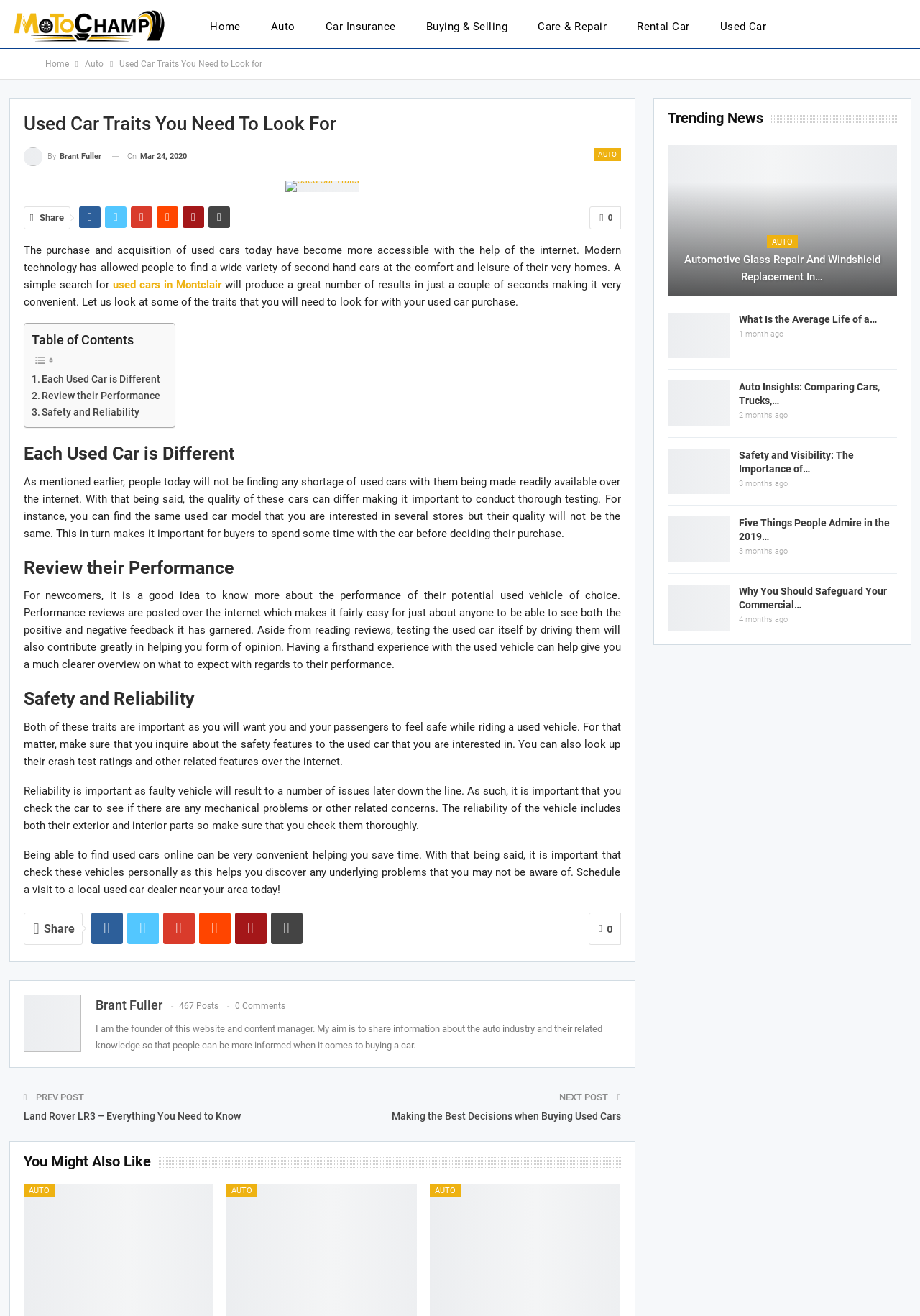Please provide the bounding box coordinates for the element that needs to be clicked to perform the following instruction: "Click on the 'Used Car Traits You Need To Look For' link". The coordinates should be given as four float numbers between 0 and 1, i.e., [left, top, right, bottom].

[0.025, 0.085, 0.675, 0.104]